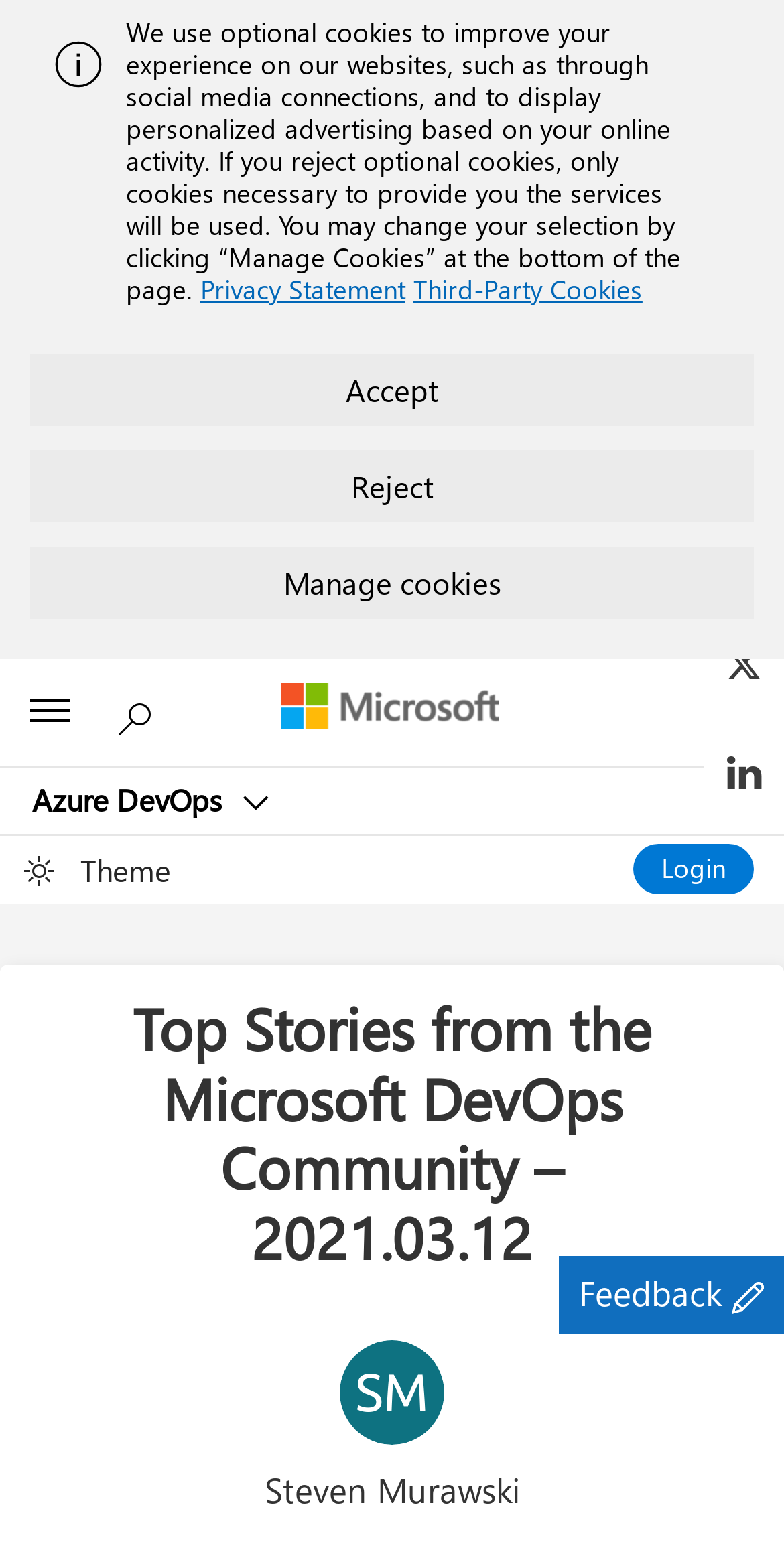Detail the various sections and features present on the webpage.

This webpage is titled "Top Stories from the Microsoft DevOps Community – 2021.03.12" and appears to be a blog page. At the top, there is an alert message with an image on the left side, followed by a static text describing the use of optional cookies and personalized advertising. Below this, there are three buttons: "Accept", "Reject", and "Manage Cookies".

On the left side, there are several buttons and links, including "All Microsoft", "Azure DevOps", and "Select light or dark theme". These buttons are stacked vertically, with "All Microsoft" at the top and "Select light or dark theme" at the bottom.

On the right side, there are social media links to share the content on Facebook, Twitter, and LinkedIn. These links are aligned horizontally and are accompanied by small images.

In the main content area, there is a heading "Top Stories from the Microsoft DevOps Community – 2021.03.12" followed by a static text "Steven Murawski". This suggests that the page may contain blog posts or articles related to the Microsoft DevOps community.

At the bottom of the page, there is a button "Feedback" with a usabilla icon, which allows users to provide feedback. Additionally, there is a link "click to comments" that may lead to a comments section.

Overall, the webpage appears to be a blog page with a focus on Microsoft DevOps community news and articles, with various buttons and links for navigation and social media sharing.